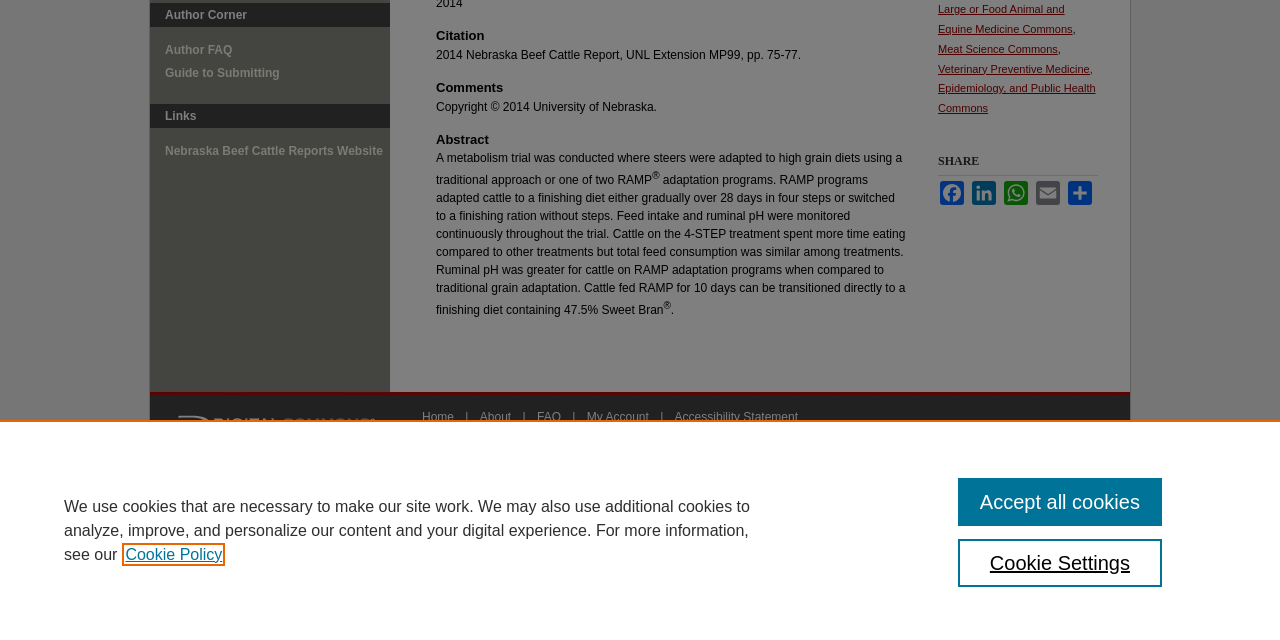Provide the bounding box coordinates for the UI element that is described as: "About".

[0.375, 0.641, 0.399, 0.664]